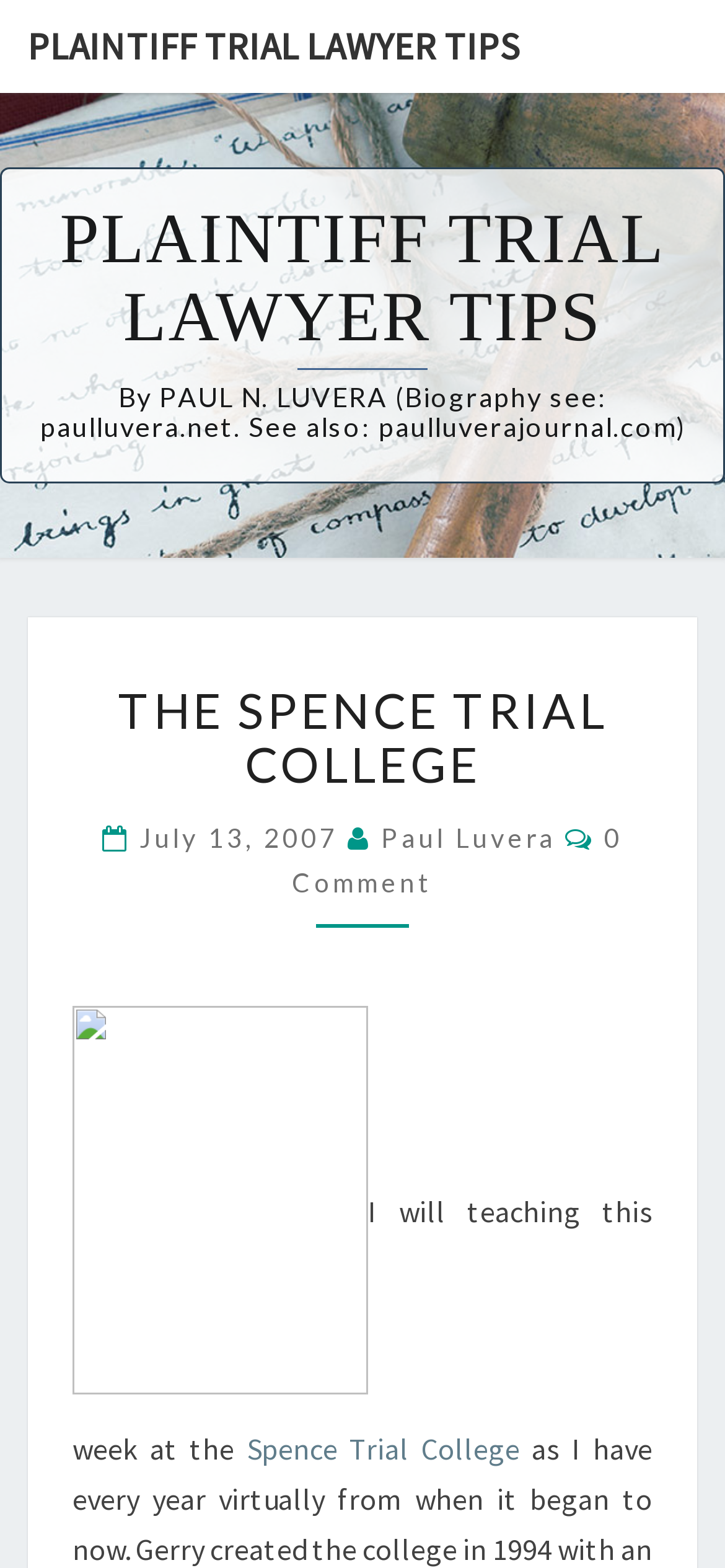Determine the bounding box coordinates (top-left x, top-left y, bottom-right x, bottom-right y) of the UI element described in the following text: Spence Trial College

[0.34, 0.912, 0.717, 0.935]